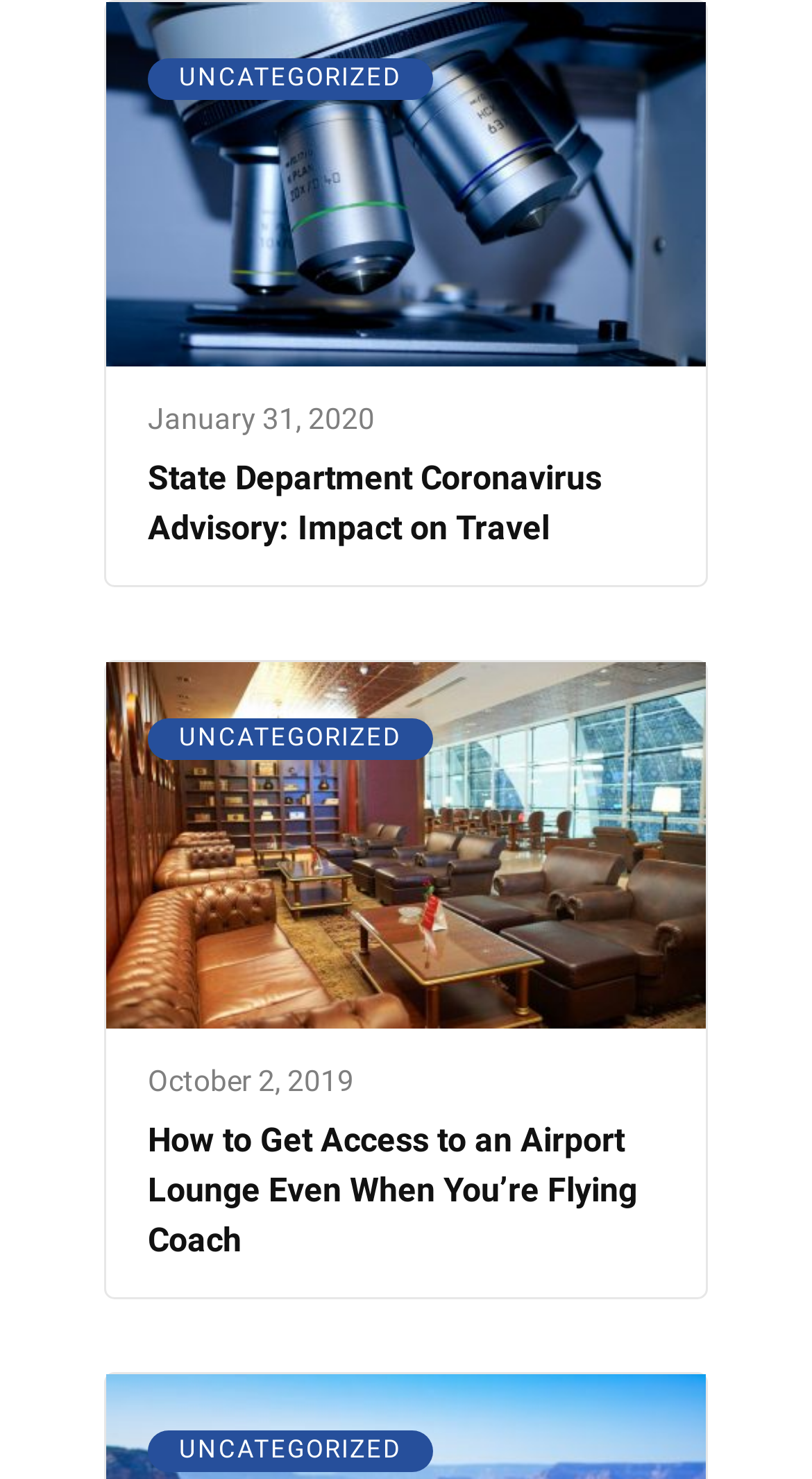What is the topic of the last link?
Using the visual information, respond with a single word or phrase.

Children at the Grand Canyon